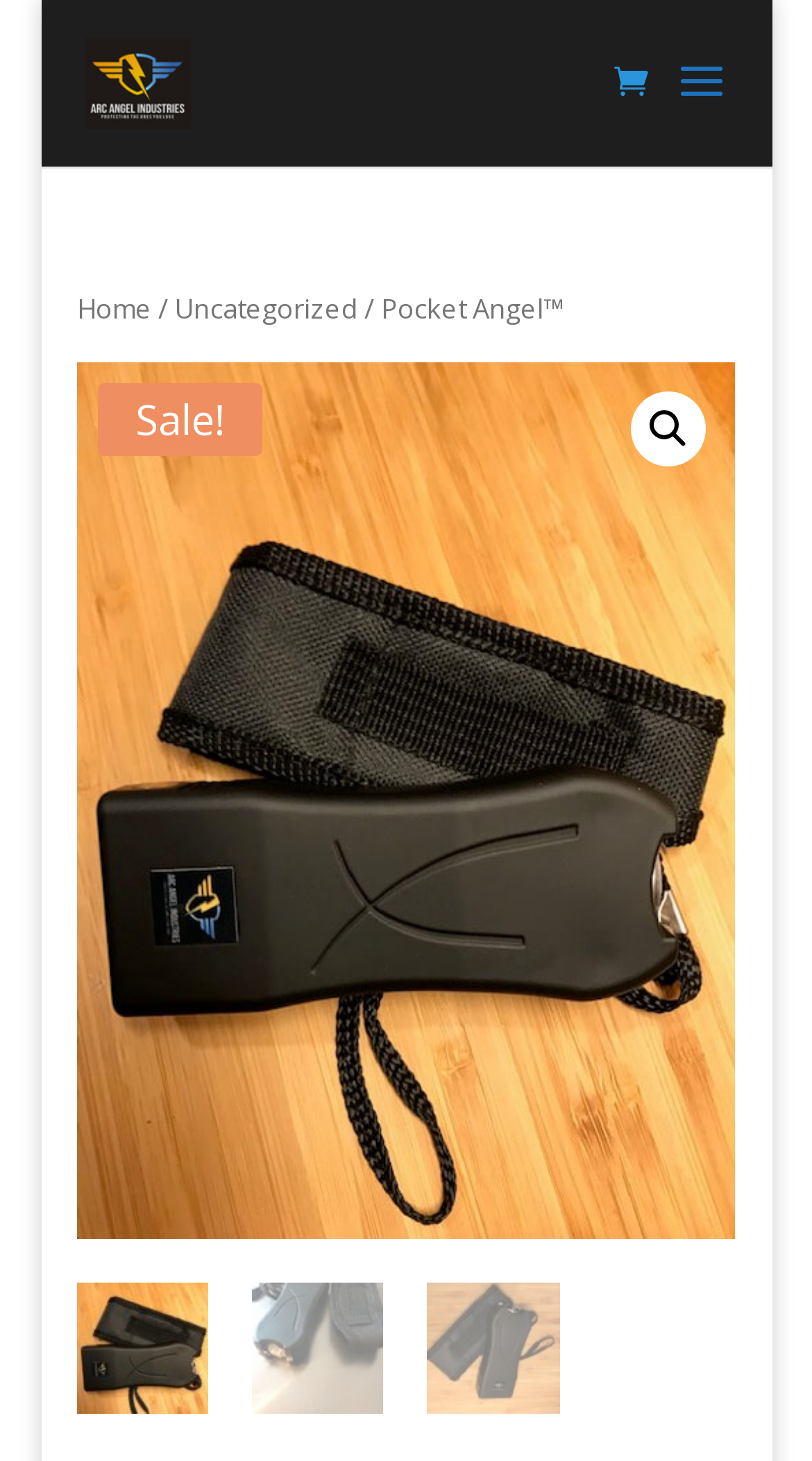Identify the bounding box of the HTML element described as: "alt="Best Stun Gun canes"".

[0.105, 0.041, 0.235, 0.068]